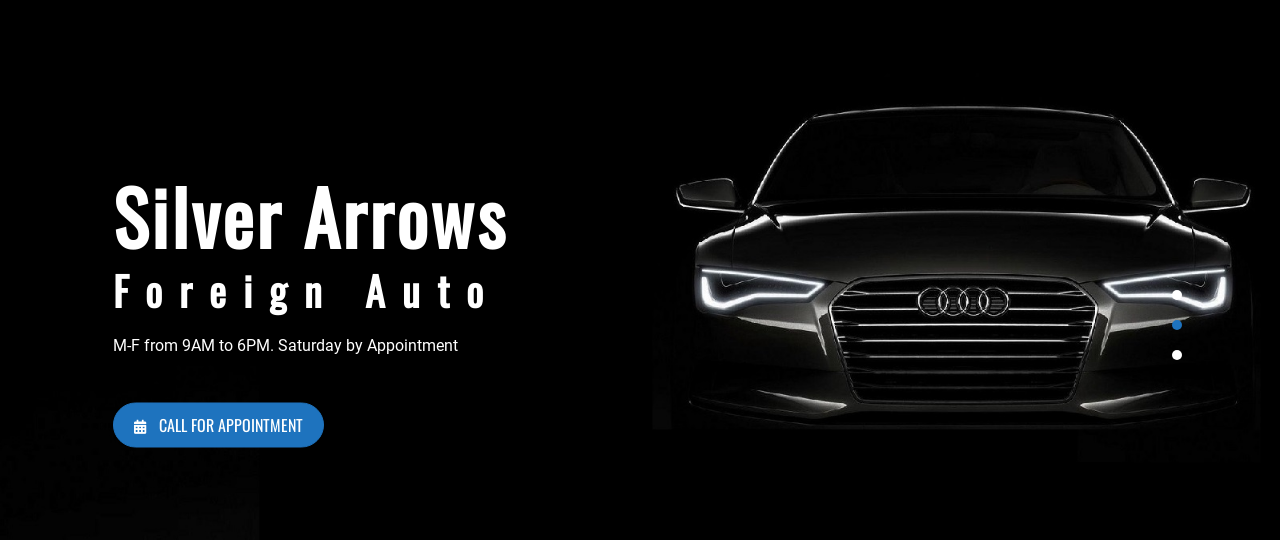Can you give a comprehensive explanation to the question given the content of the image?
What is the business's specialization?

The subtitle 'Foreign Auto' is displayed alongside the headline 'Silver Arrows', which conveys that the business, Silver Arrows, specializes in foreign car services.